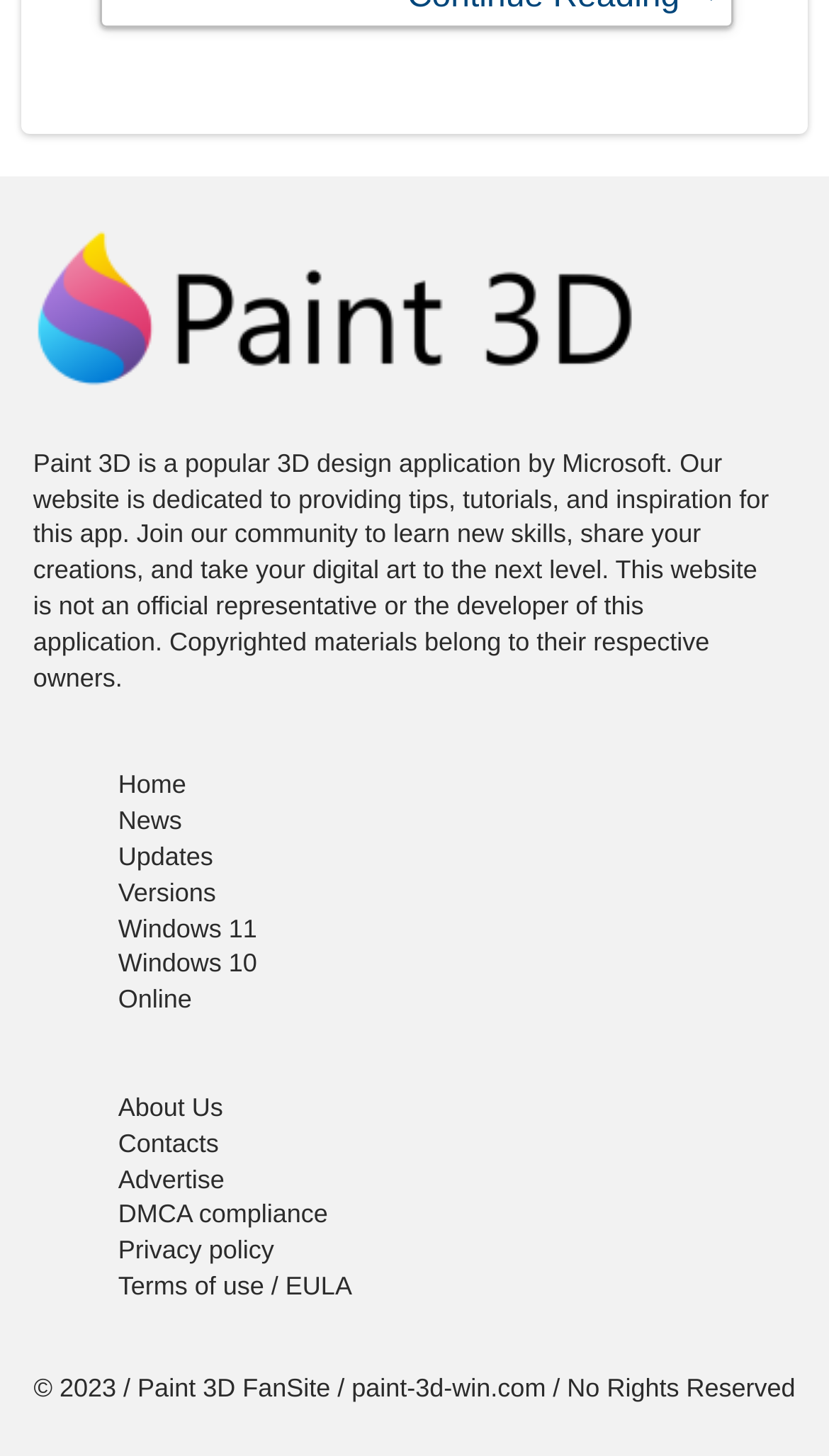Please determine the bounding box coordinates for the element that should be clicked to follow these instructions: "Click on the Home link".

[0.143, 0.529, 0.225, 0.549]